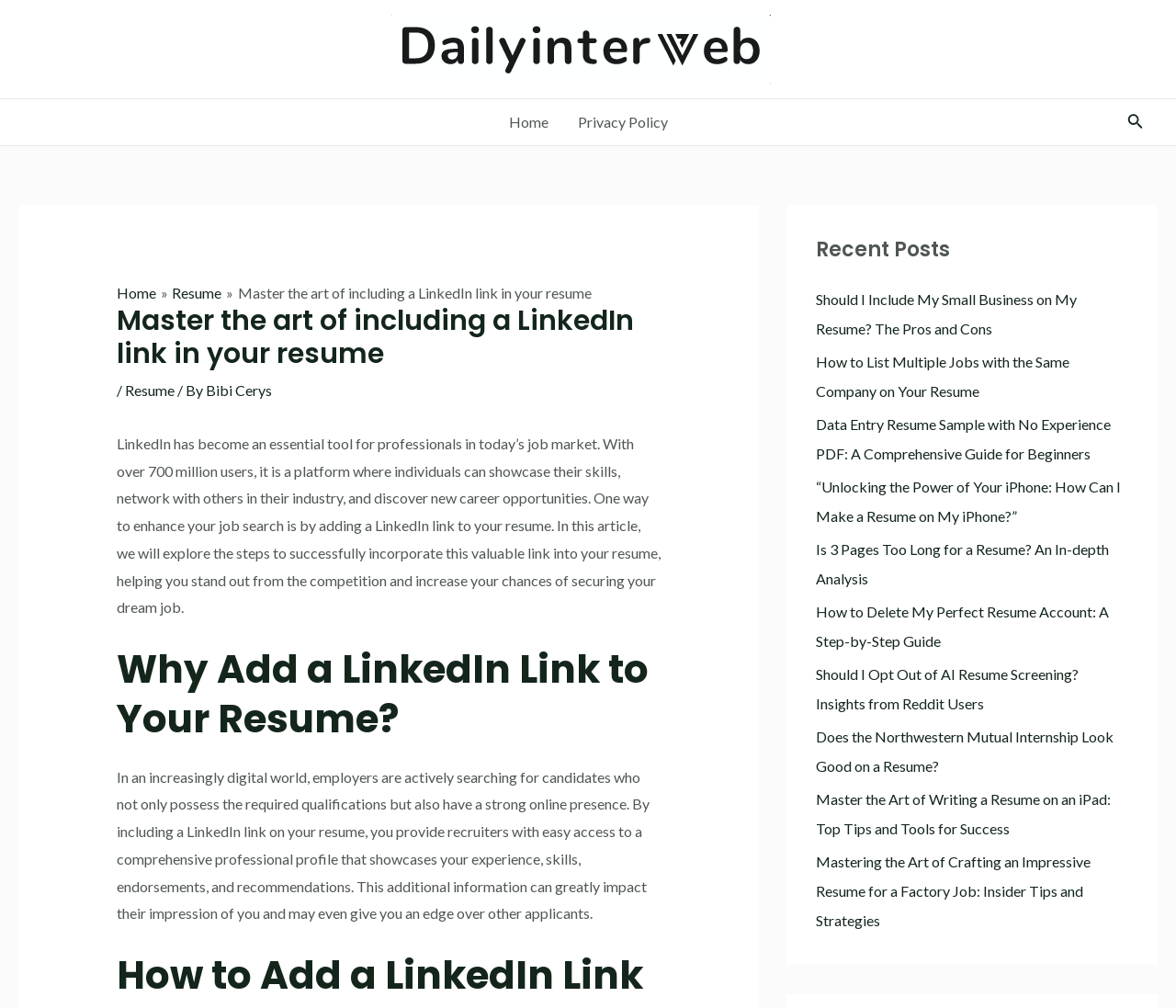Refer to the image and provide an in-depth answer to the question: 
What is the main topic of the article?

I determined the main topic of the article by reading the heading 'Master the art of including a LinkedIn link in your resume' and the subsequent paragraphs, which discuss the importance of adding a LinkedIn link to a resume and provide steps to do so.